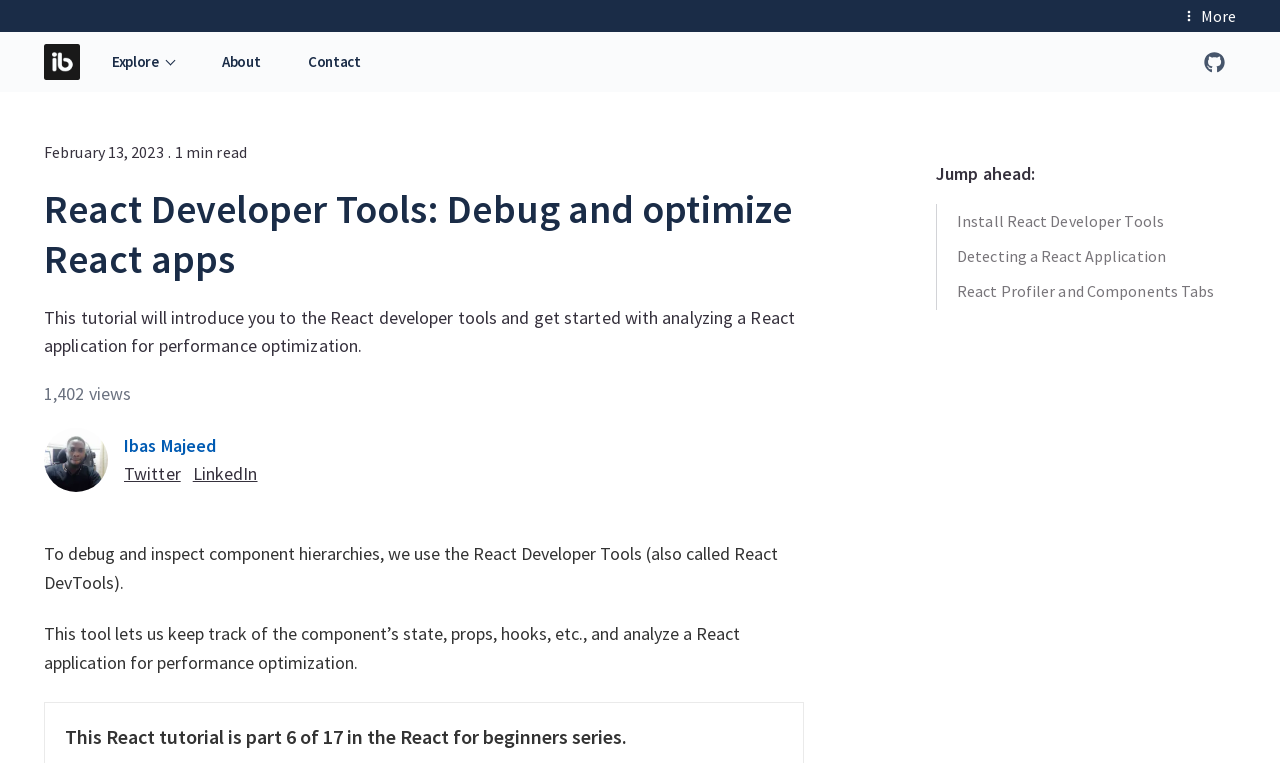Locate the bounding box of the UI element with the following description: "aria-label="logo link"".

[0.034, 0.058, 0.062, 0.105]